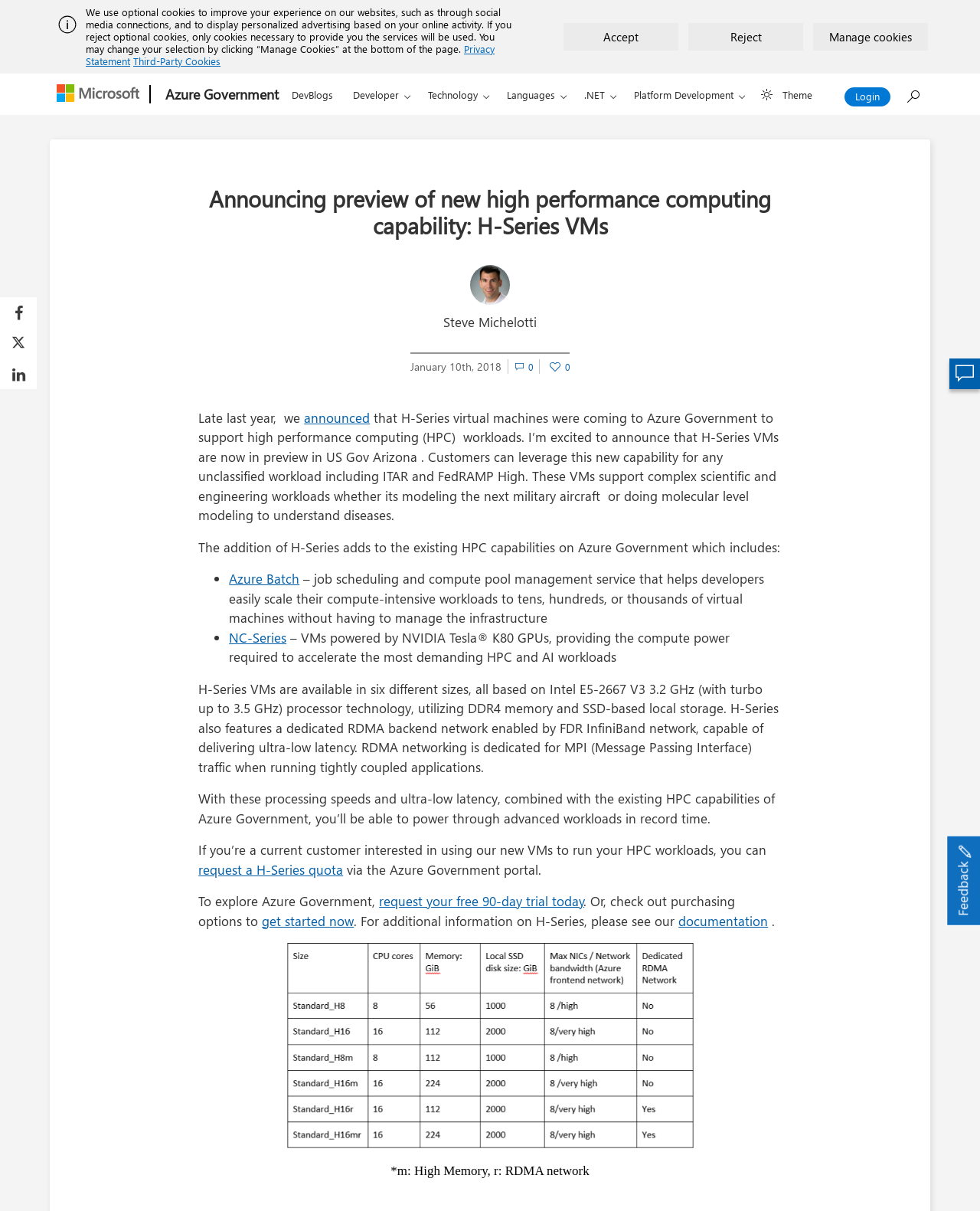Identify the bounding box of the UI element that matches this description: "get started now".

[0.267, 0.753, 0.361, 0.767]